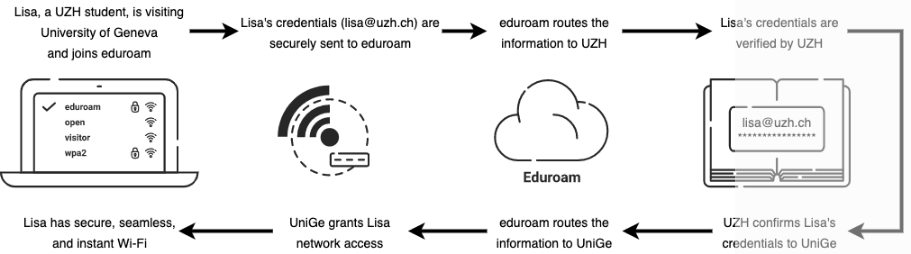Answer briefly with one word or phrase:
How many Wi-Fi networks are available on Lisa's laptop?

3